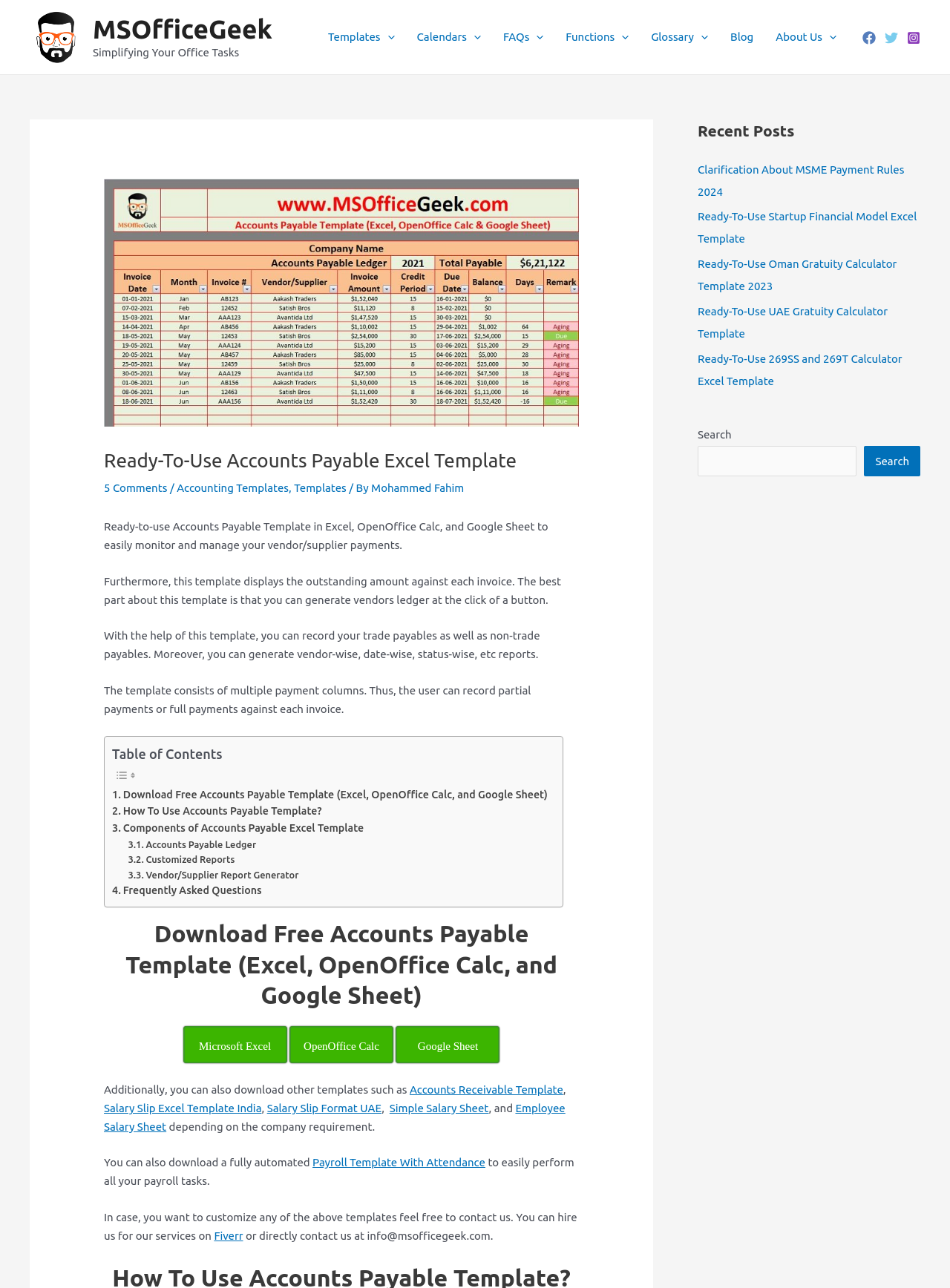Provide a one-word or brief phrase answer to the question:
What is the name of the author of the webpage?

Mohammed Fahim